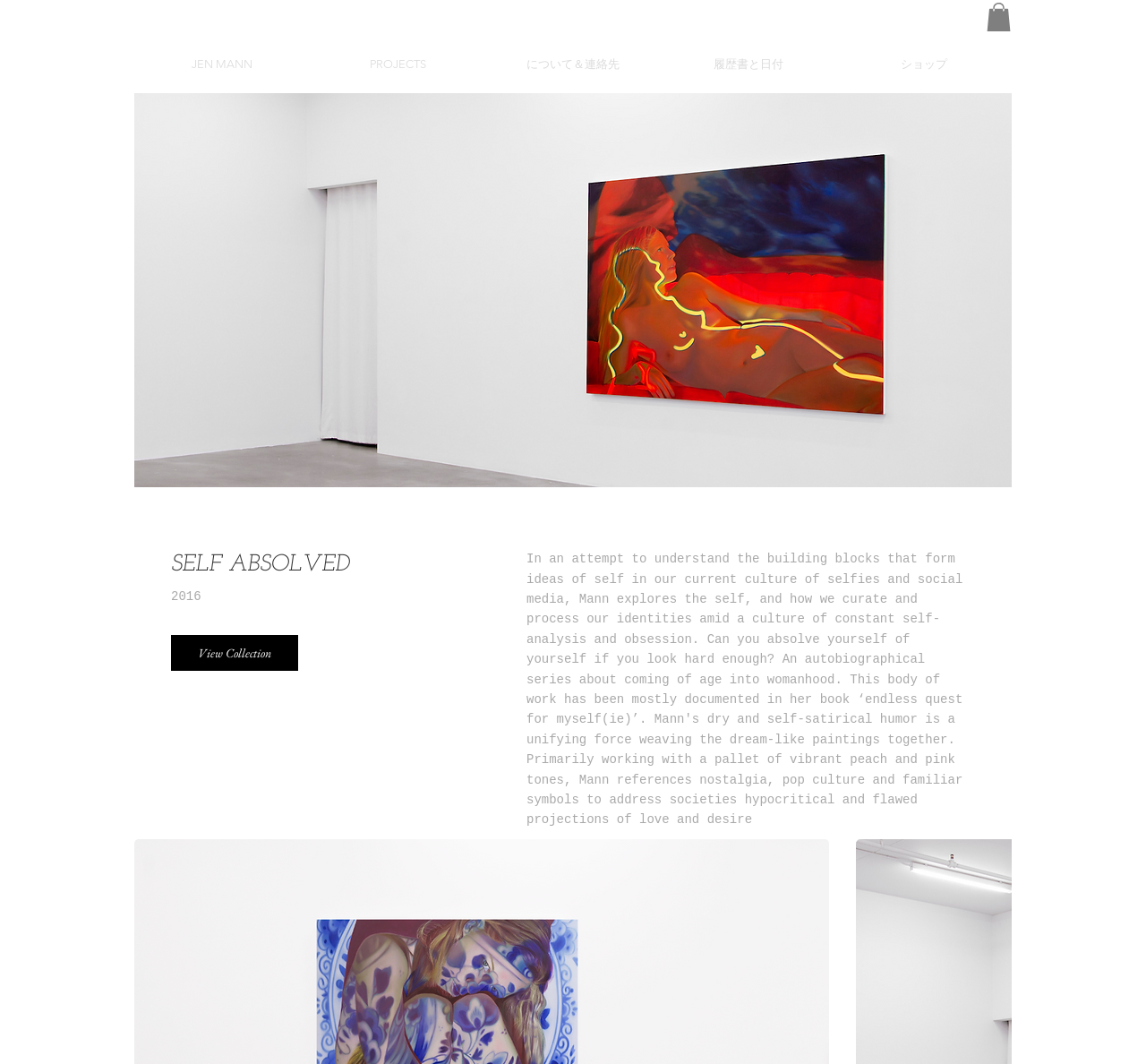Please provide a comprehensive response to the question based on the details in the image: How many links are in the navigation section?

By counting the link elements within the navigation section, I found that there are five links: 'JEN MANN', 'PROJECTS', 'について＆連絡先', '履歴書と日付', and 'ショップ'.